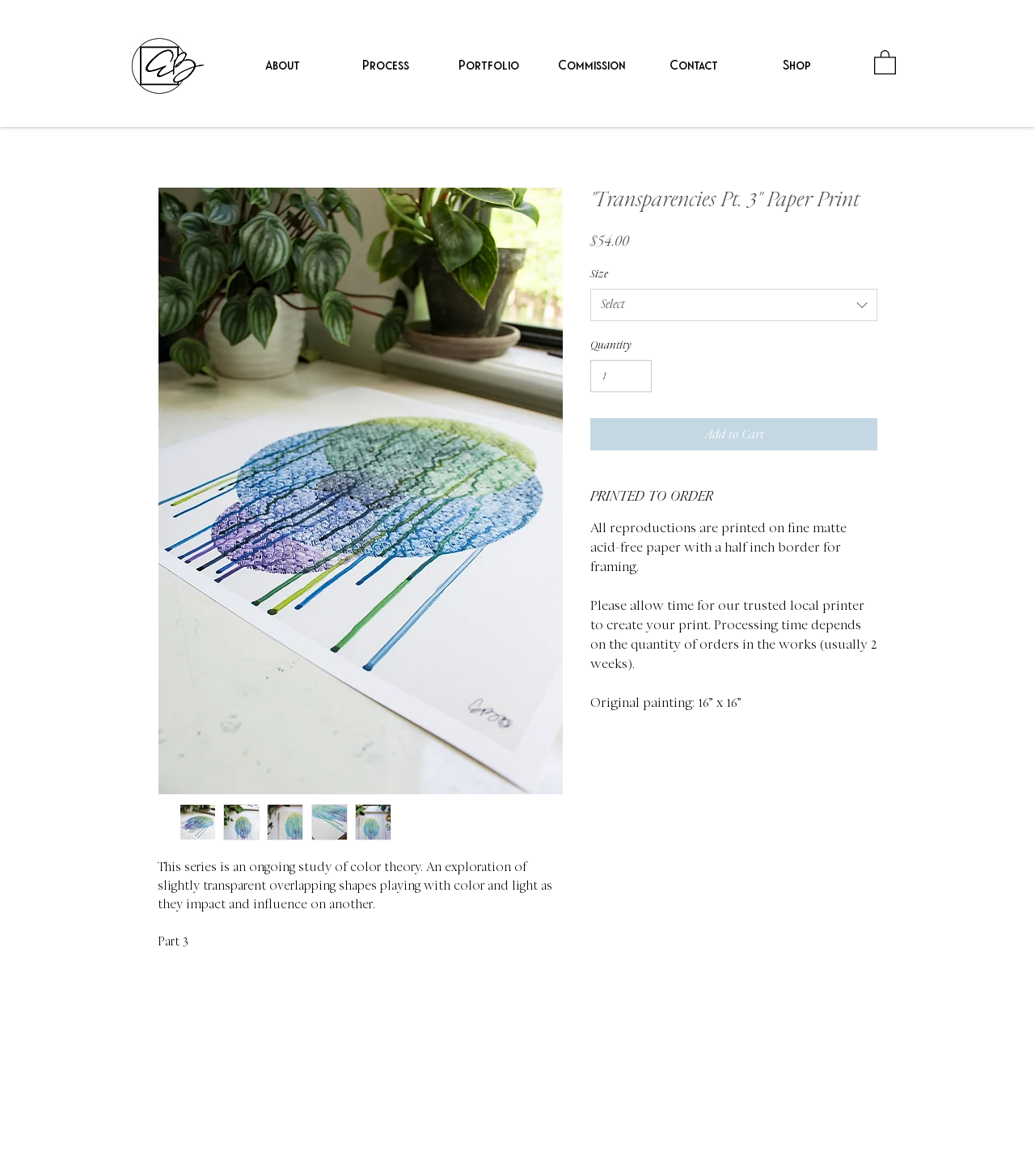Using floating point numbers between 0 and 1, provide the bounding box coordinates in the format (top-left x, top-left y, bottom-right x, bottom-right y). Locate the UI element described here: About

[0.223, 0.046, 0.323, 0.063]